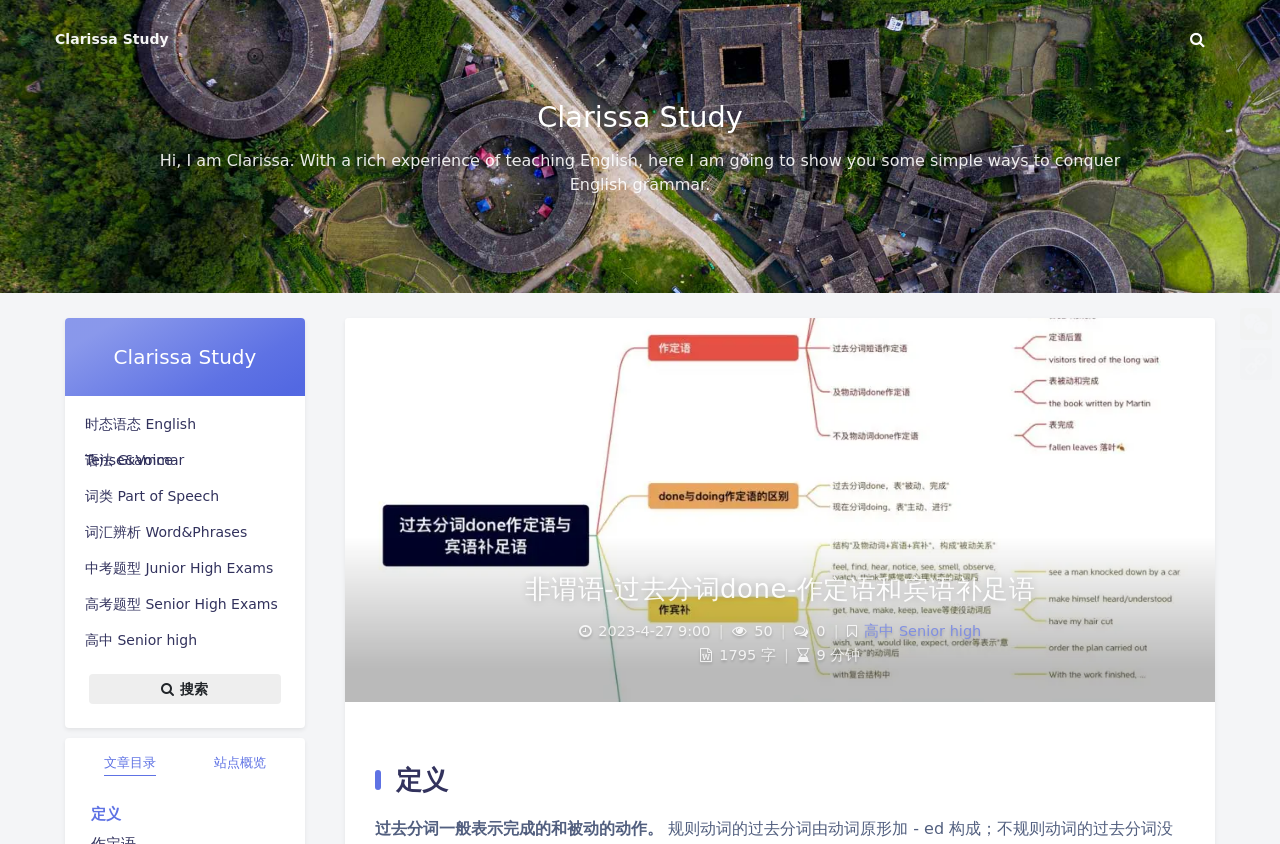Please find the bounding box coordinates (top-left x, top-left y, bottom-right x, bottom-right y) in the screenshot for the UI element described as follows: 高中 Senior high

[0.675, 0.738, 0.767, 0.757]